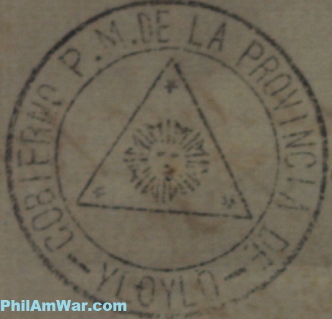Use a single word or phrase to answer the following:
When did the Estado Federal de Bisayas have its capital in Cabatuan?

February 12, 1899